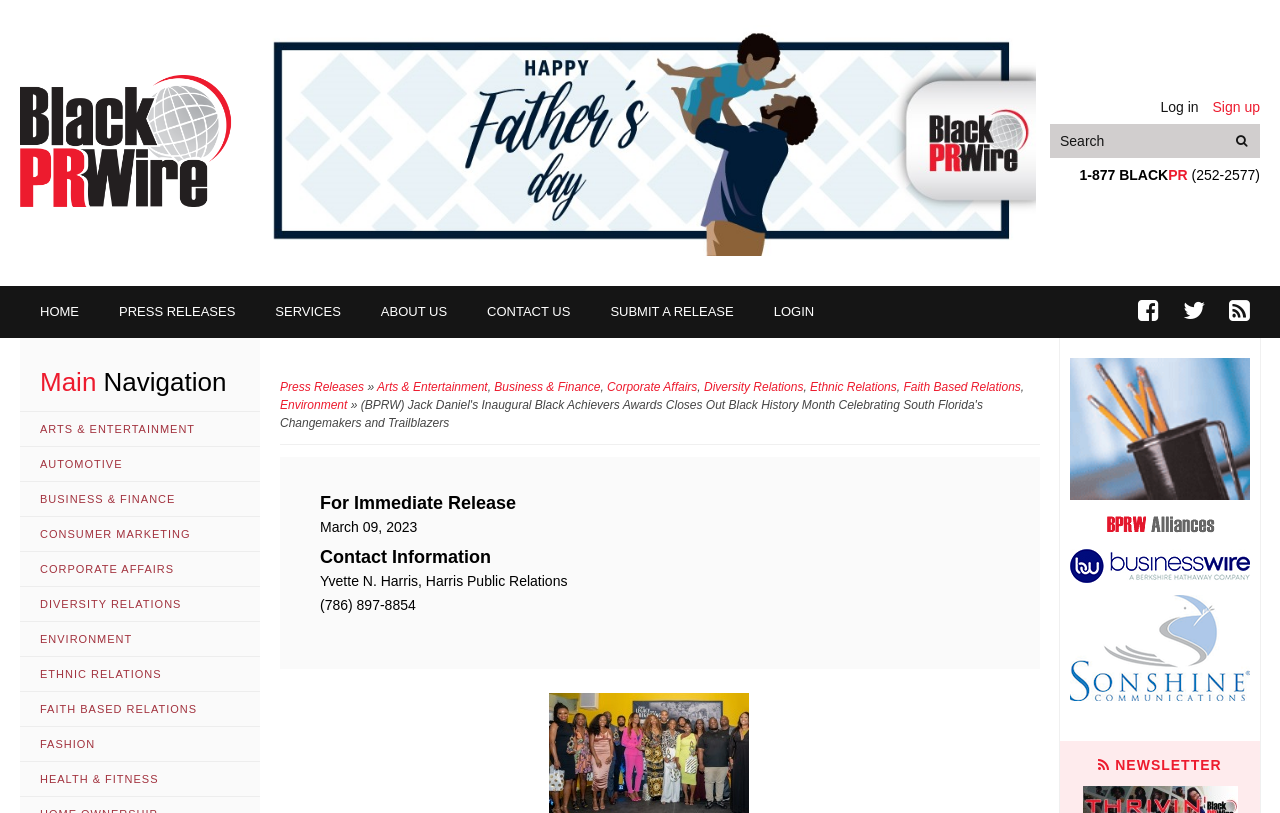Indicate the bounding box coordinates of the clickable region to achieve the following instruction: "go to homepage."

[0.016, 0.092, 0.181, 0.254]